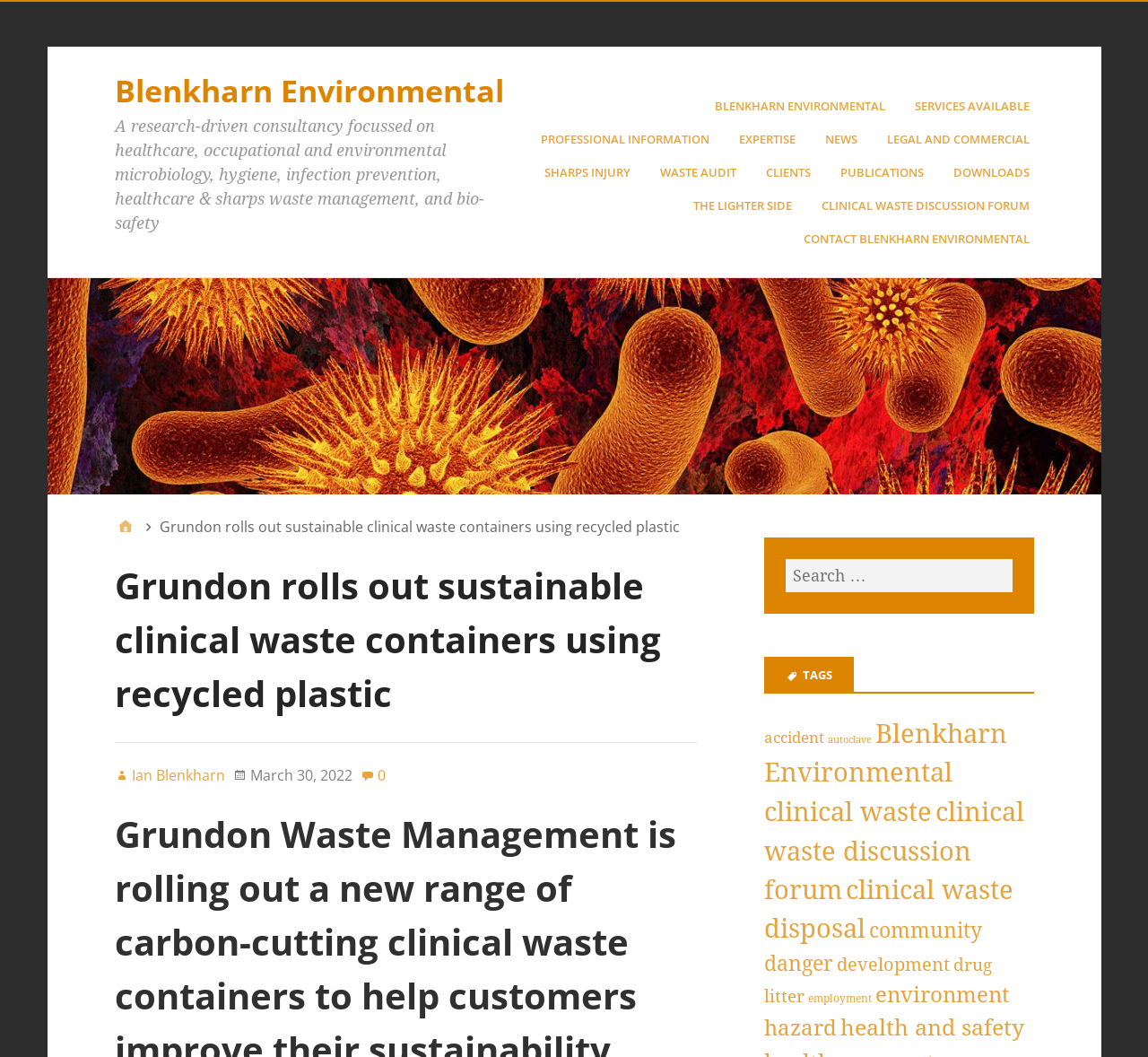What is the topic of the article?
Identify the answer in the screenshot and reply with a single word or phrase.

Clinical waste containers